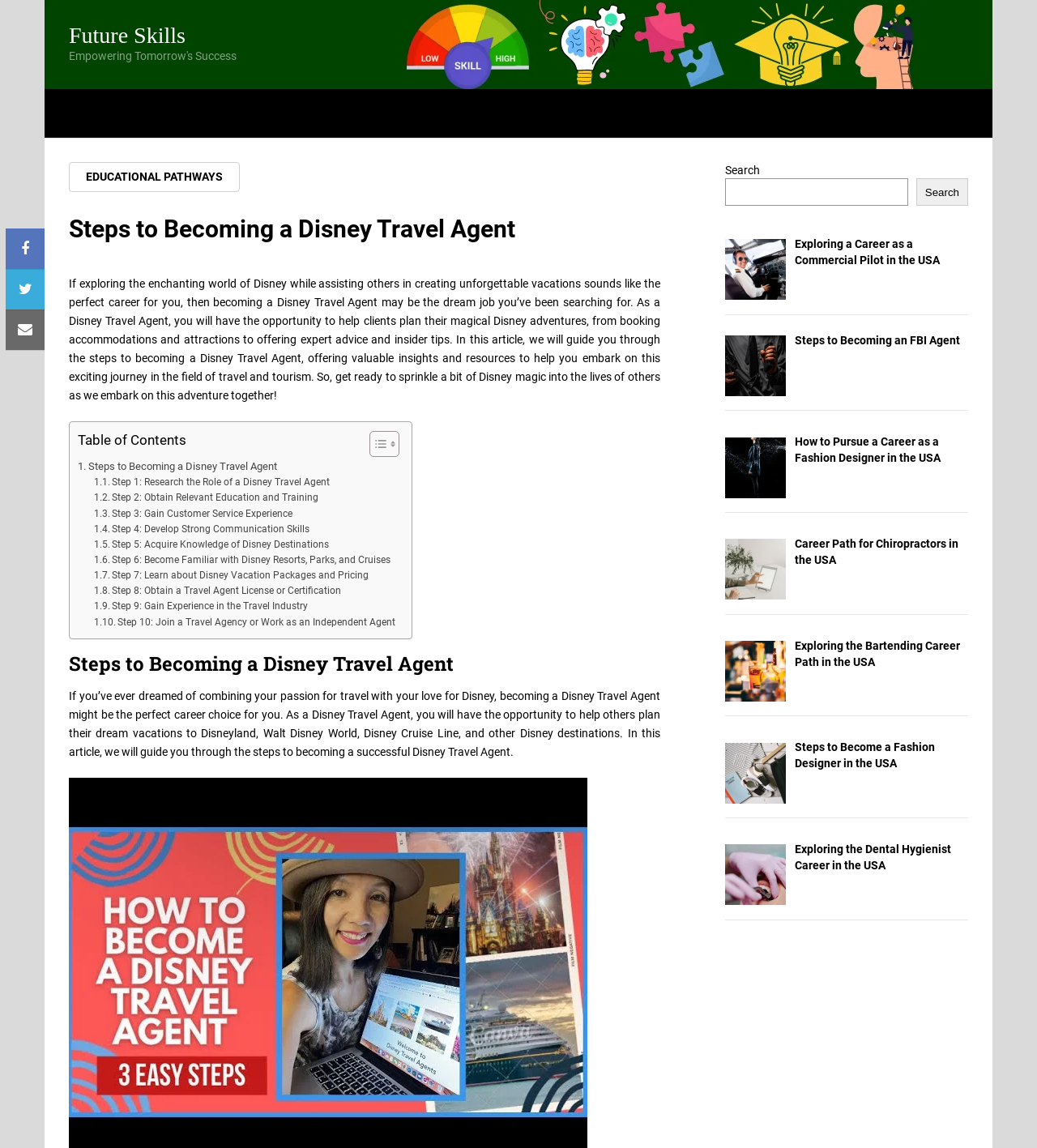Highlight the bounding box coordinates of the element you need to click to perform the following instruction: "Read about step 1 to become a Disney Travel Agent."

[0.091, 0.414, 0.318, 0.427]